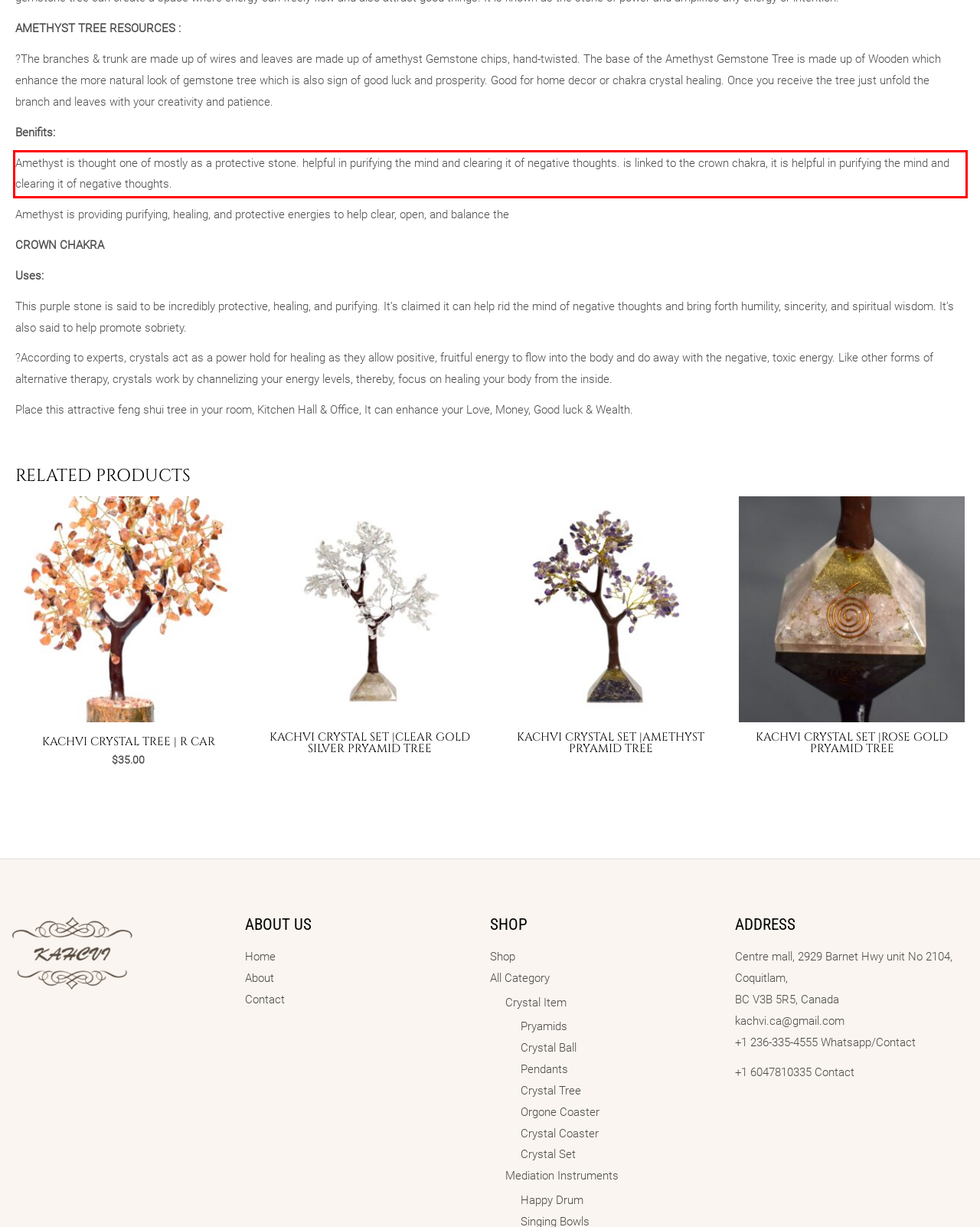Please identify and extract the text from the UI element that is surrounded by a red bounding box in the provided webpage screenshot.

Amethyst is thought one of mostly as a protective stone. helpful in purifying the mind and clearing it of negative thoughts. is linked to the crown chakra, it is helpful in purifying the mind and clearing it of negative thoughts.